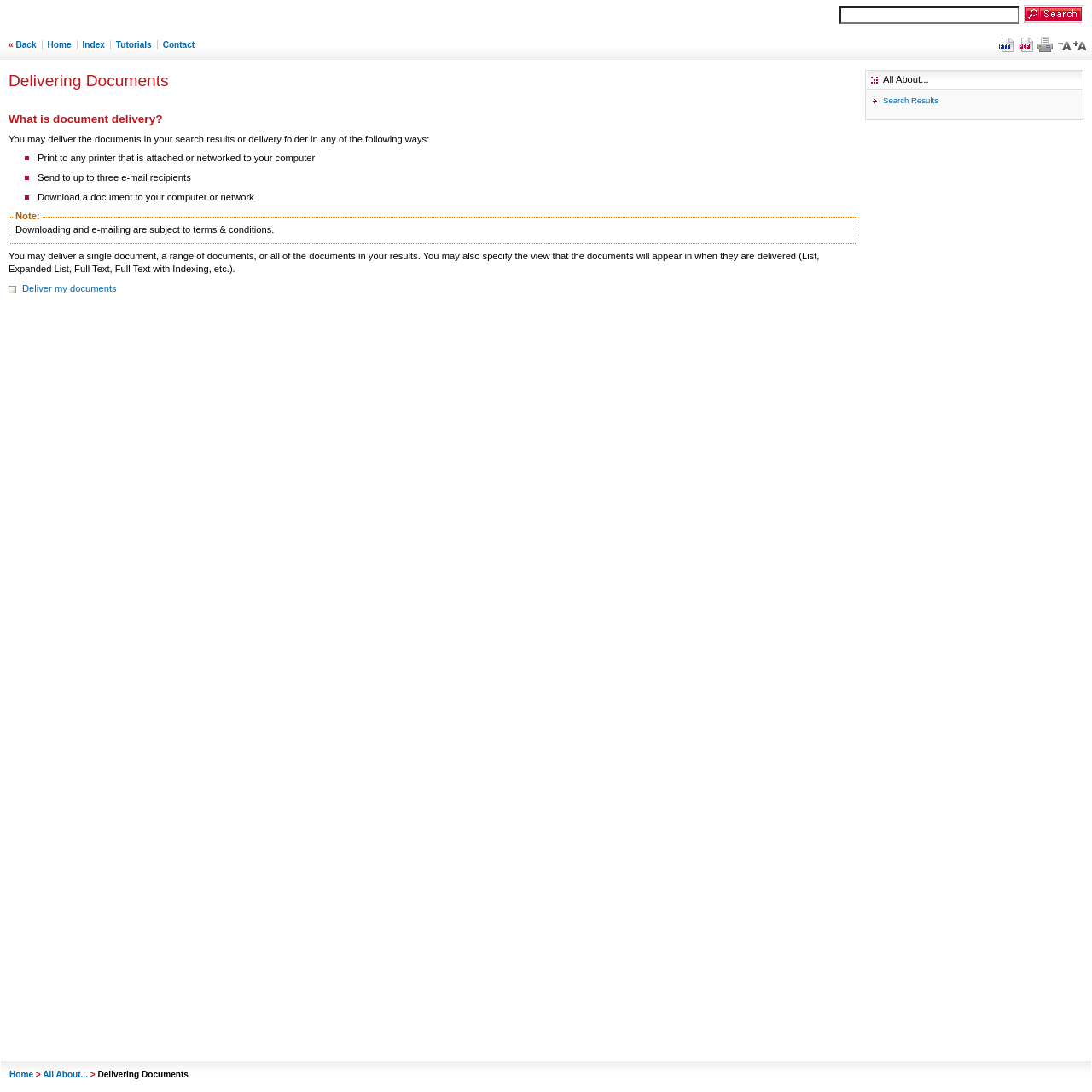Locate the bounding box of the UI element defined by this description: "parent_node: Email* name="email" placeholder="Email*"". The coordinates should be given as four float numbers between 0 and 1, formatted as [left, top, right, bottom].

None